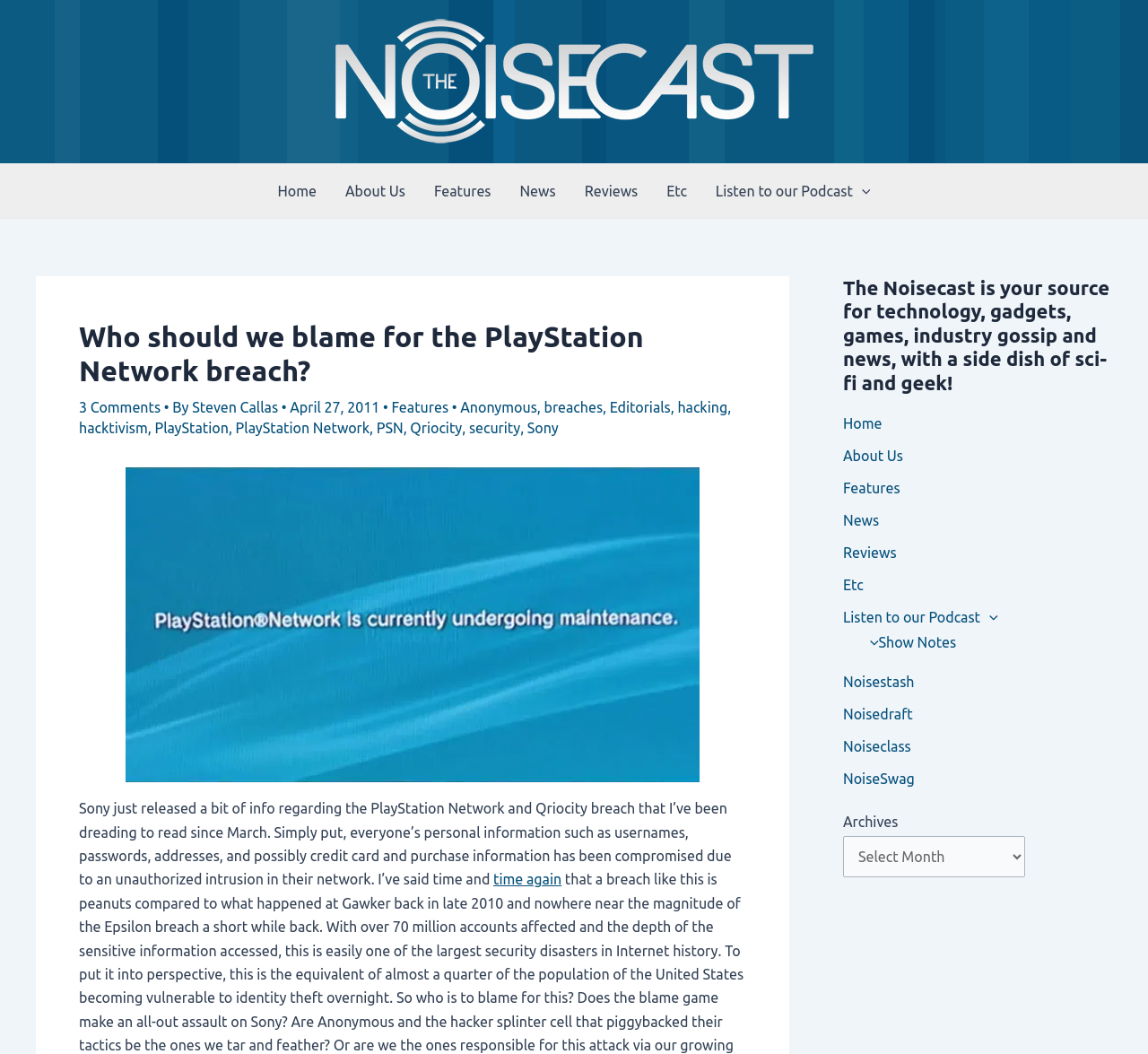What is the purpose of the website?
Please elaborate on the answer to the question with detailed information.

The purpose of the website can be inferred from the tagline, which is 'your source for technology, gadgets, games, industry gossip and news, with a side dish of sci-fi and geek!'. The website appears to be a technology news and gossip website.